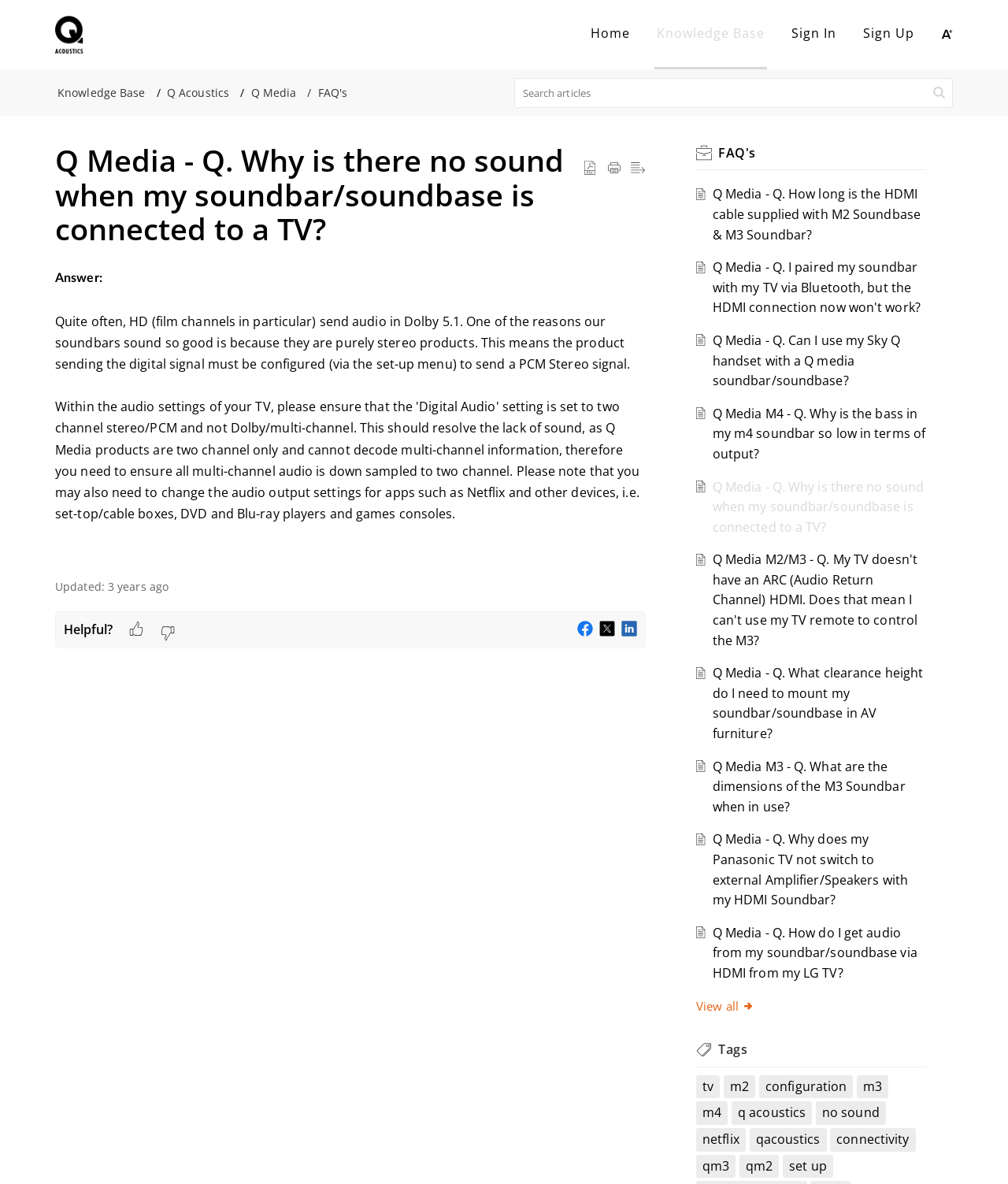Please find the bounding box coordinates of the element that you should click to achieve the following instruction: "Sign In". The coordinates should be presented as four float numbers between 0 and 1: [left, top, right, bottom].

[0.785, 0.021, 0.83, 0.035]